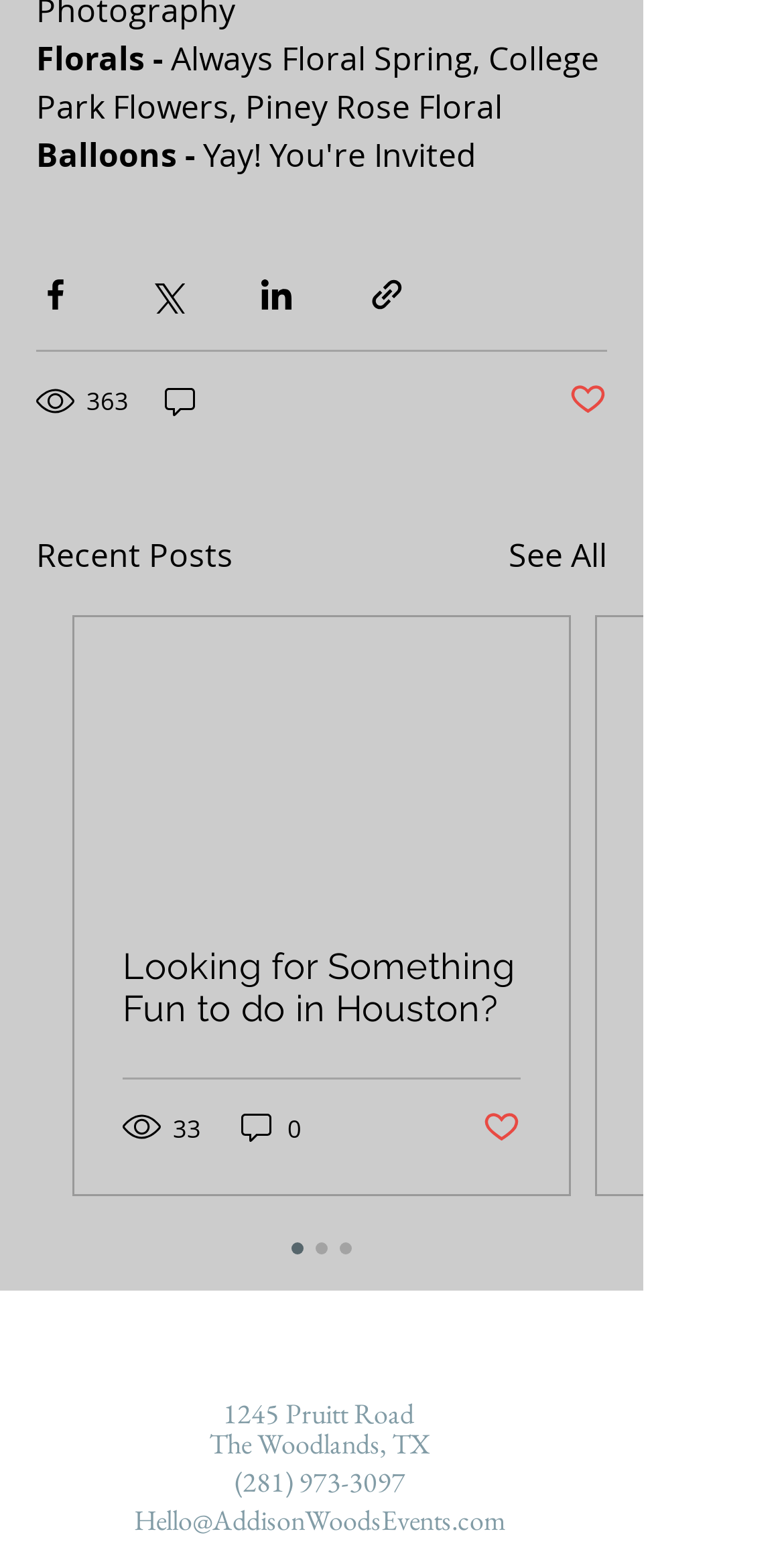Determine the coordinates of the bounding box that should be clicked to complete the instruction: "View recent posts". The coordinates should be represented by four float numbers between 0 and 1: [left, top, right, bottom].

[0.046, 0.34, 0.297, 0.371]